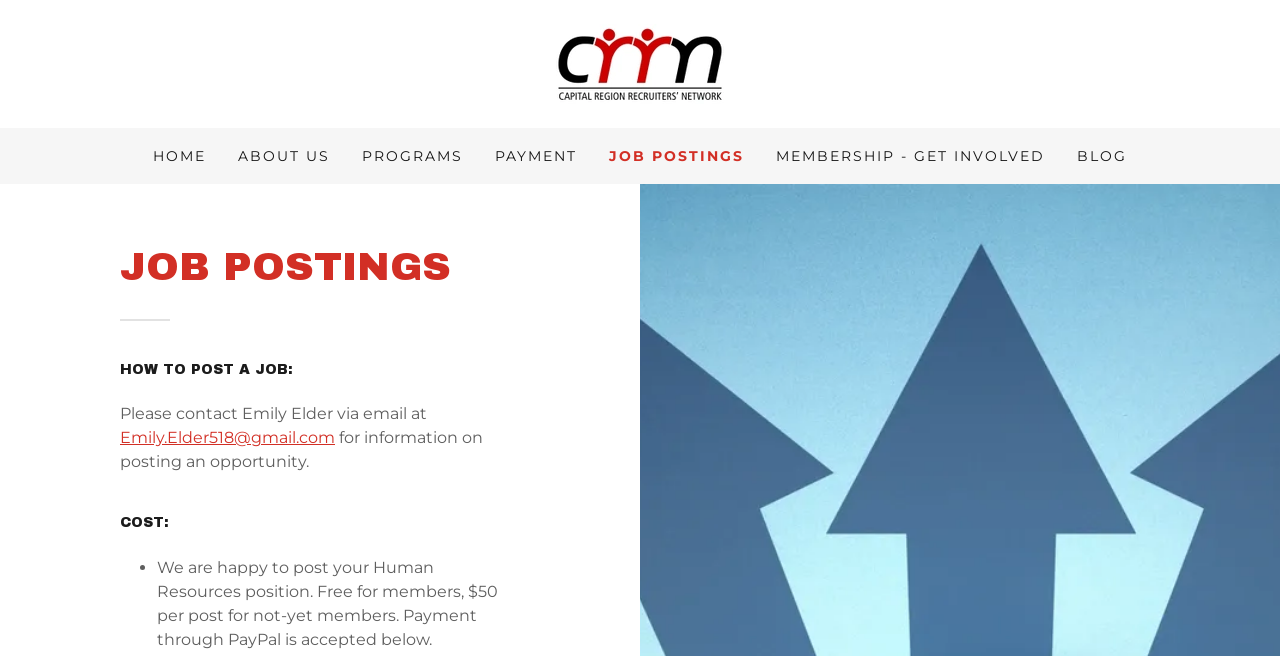Provide a comprehensive description of the webpage.

The webpage is about job postings, with a main section taking up the top quarter of the page. At the top, there is a logo image of "Capital Region Recruiters' Network" with a link to a menu. Below the logo, there is a navigation menu with 7 links: "HOME", "ABOUT US", "PROGRAMS", "PAYMENT", "JOB POSTINGS", "MEMBERSHIP - GET INVOLVED", and "BLOG". These links are aligned horizontally and take up about half of the page width.

Below the navigation menu, there is a large heading "JOB POSTINGS" centered on the page. Underneath, there is a section with a heading "HOW TO POST A JOB:" followed by a paragraph of text explaining how to post a job, which includes an email link to "Emily.Elder518@gmail.com". 

Further down, there is another heading "COST:" followed by a list with a single item, which explains the cost of posting a job opportunity. The list item is marked with a bullet point and describes the pricing for members and non-members, with an option to pay through PayPal.